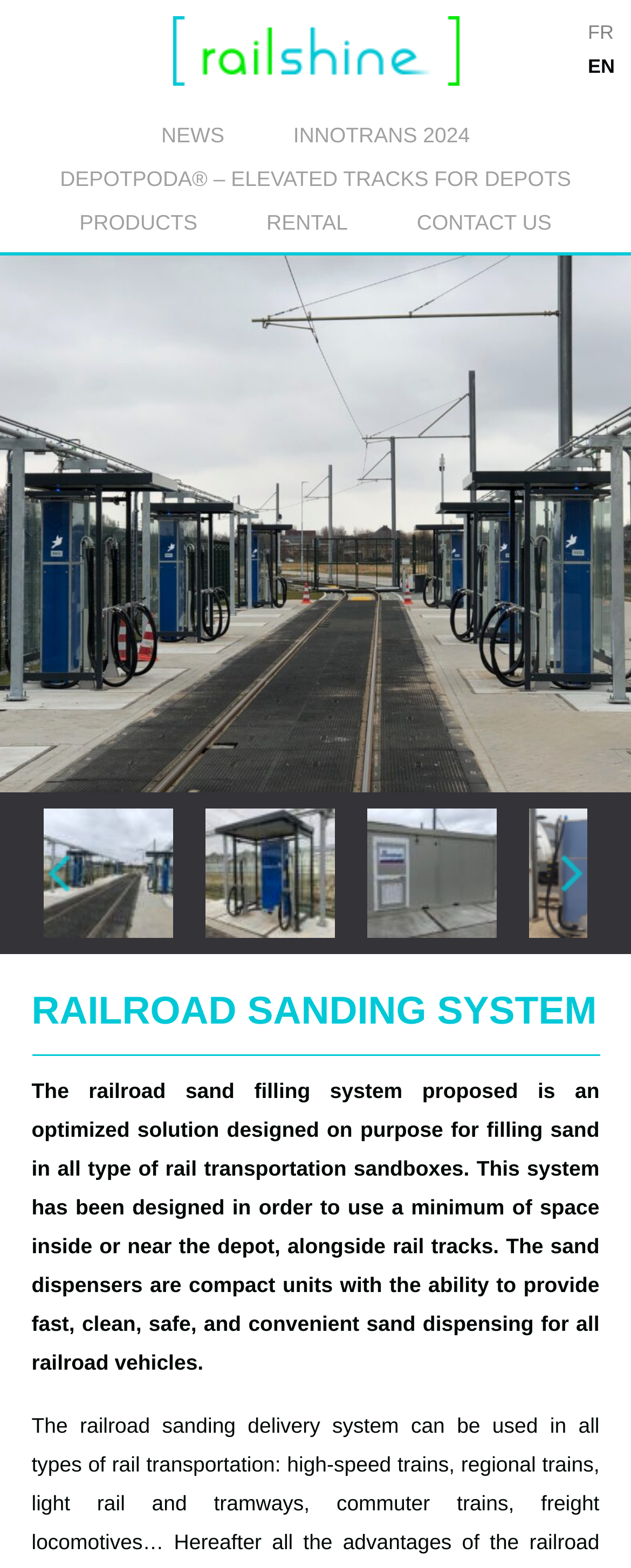Determine the bounding box coordinates of the clickable region to follow the instruction: "Go to NEWS page".

[0.255, 0.072, 0.355, 0.1]